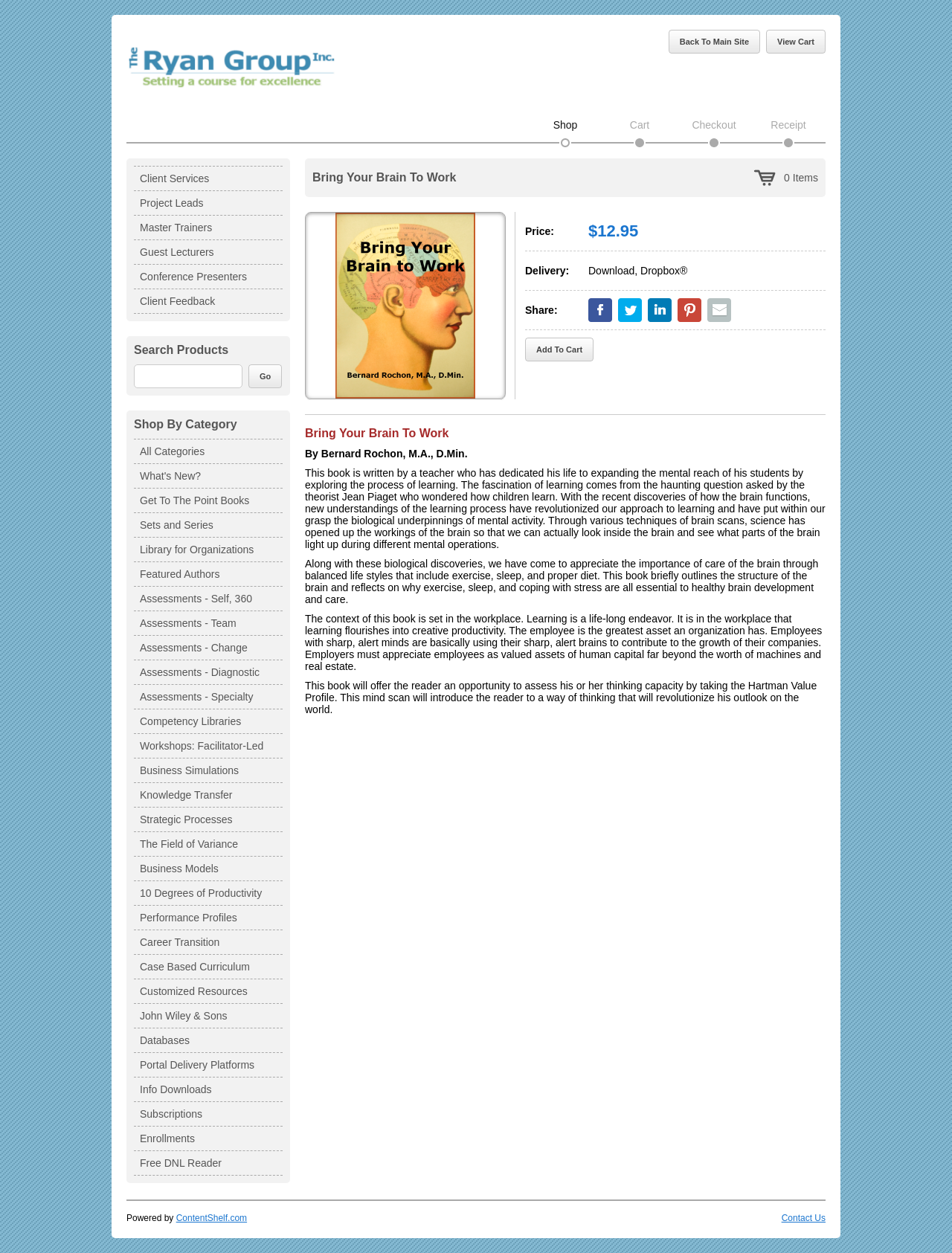Provide a one-word or short-phrase response to the question:
What is the category of products that 'Get To The Point Books' belongs to?

Books